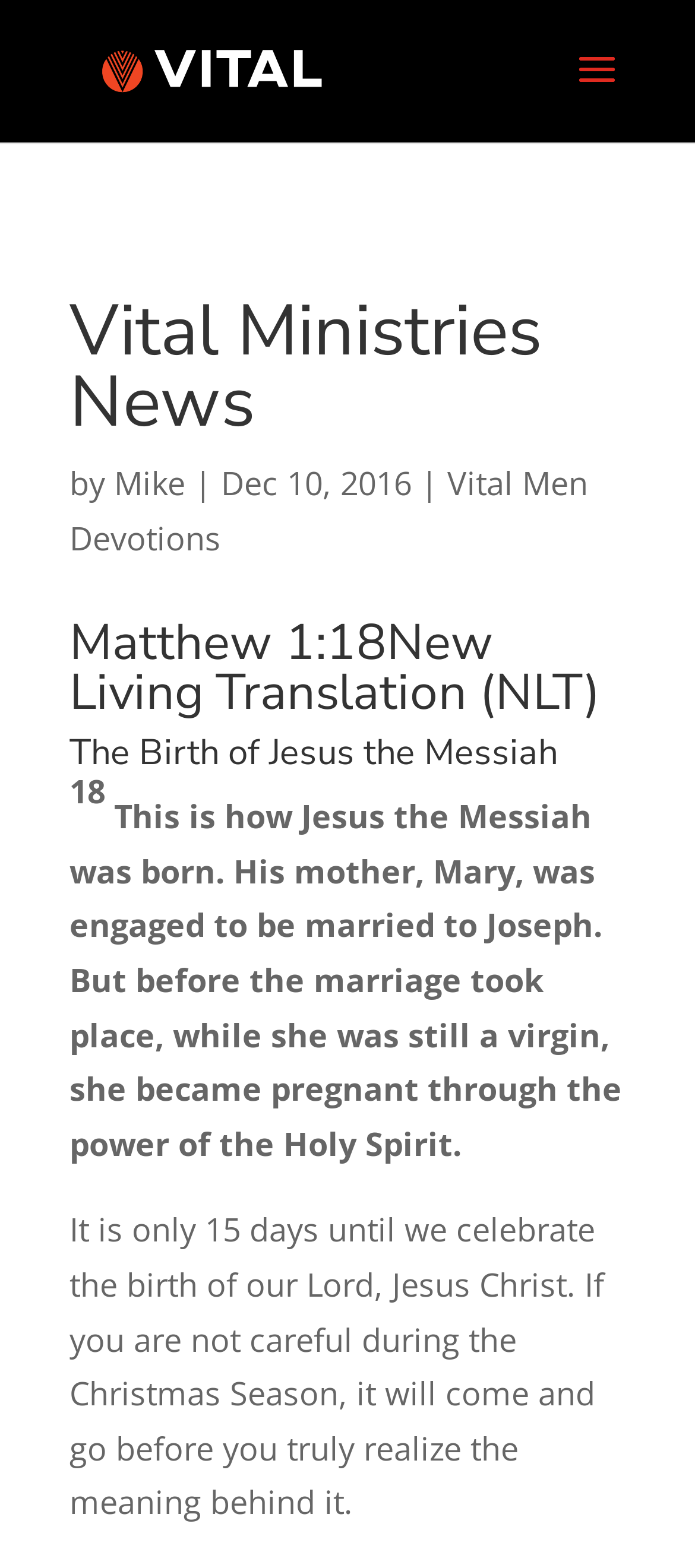Give the bounding box coordinates for the element described as: "Mike".

[0.164, 0.294, 0.267, 0.321]